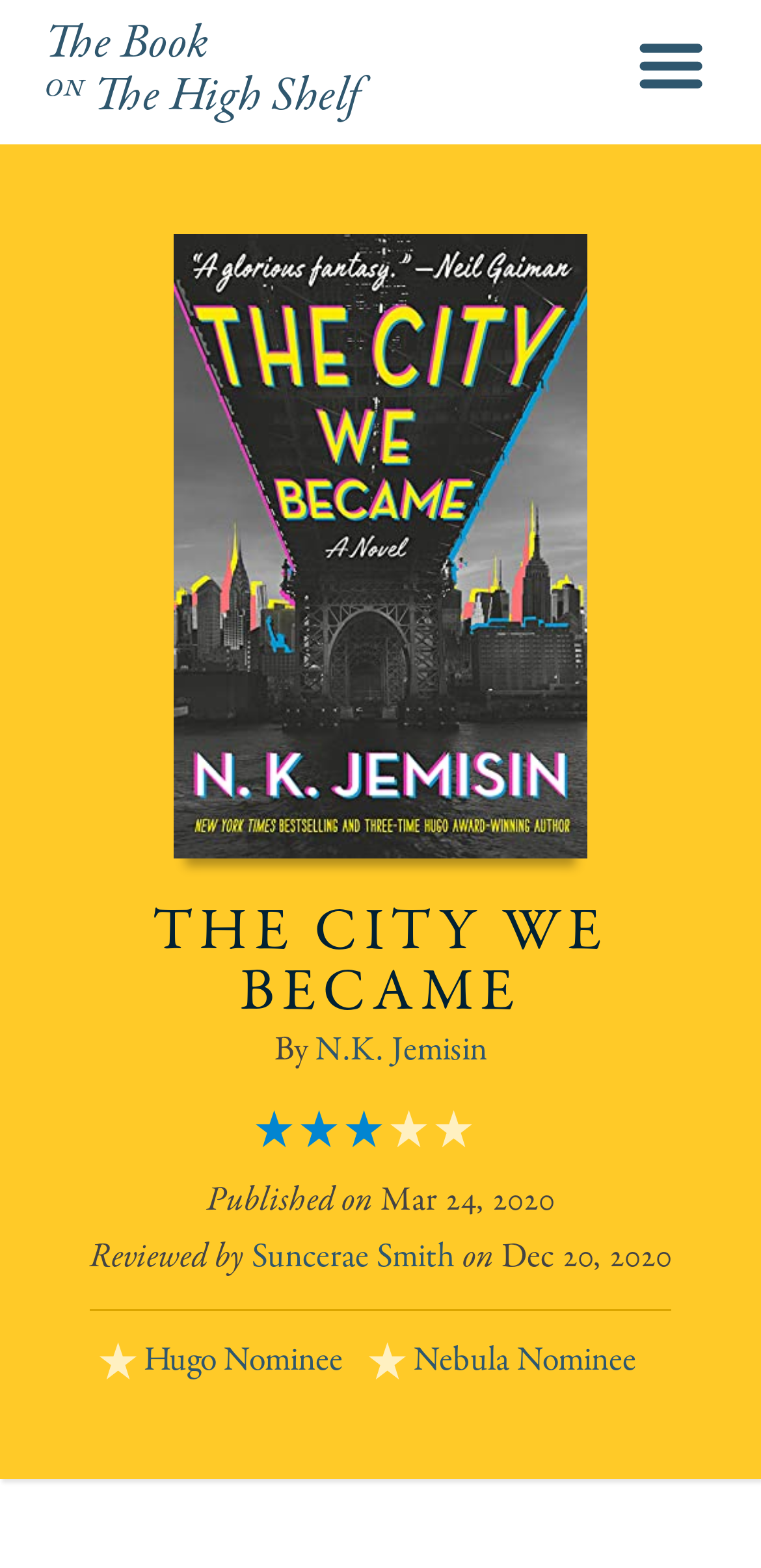Who is the author of the book?
Make sure to answer the question with a detailed and comprehensive explanation.

I found the answer by looking at the link element with the text 'N.K. Jemisin' which is located near the book title, indicating that it is the author of the book.